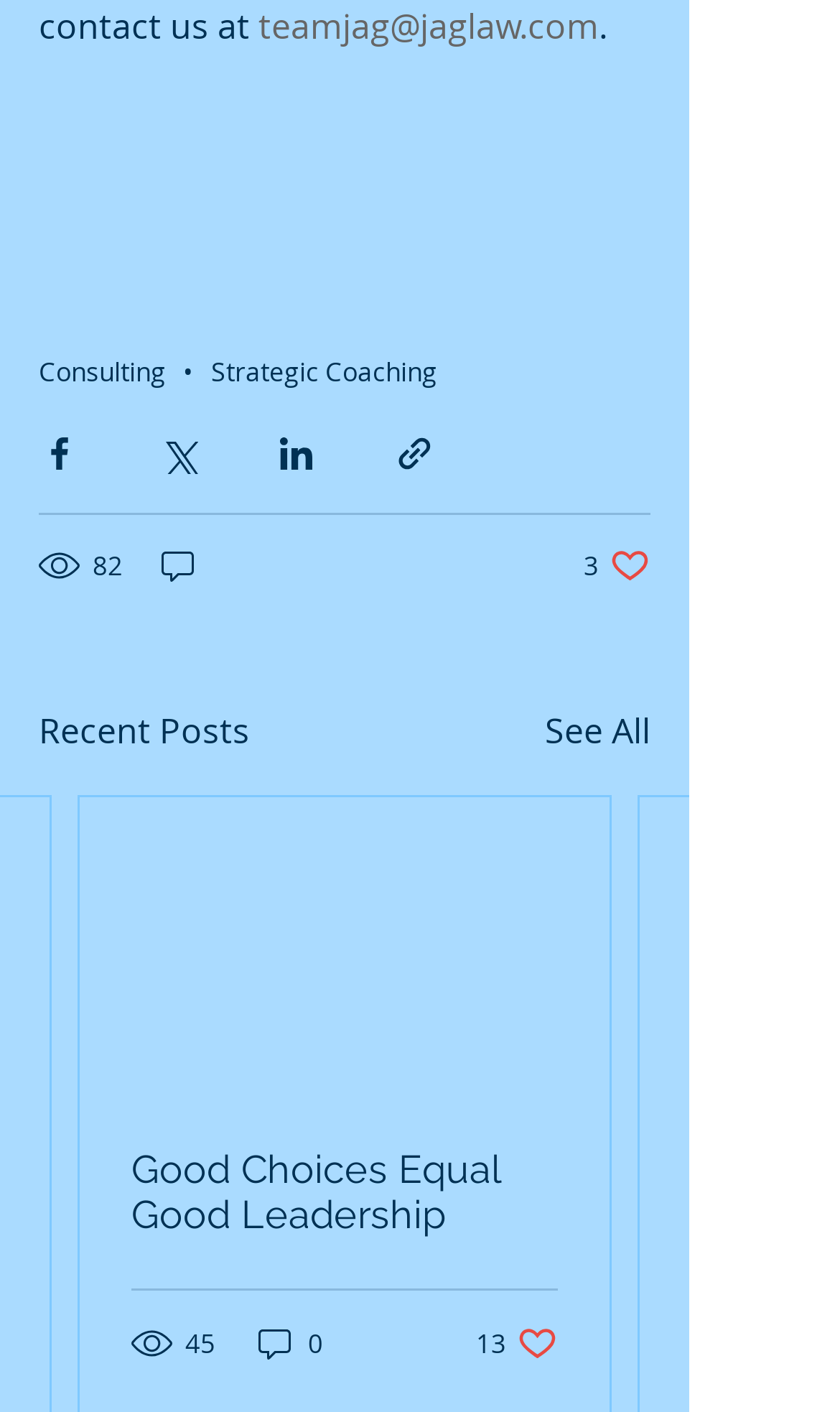What is the number of views for the first post?
Please provide a detailed answer to the question.

I looked for the text that indicates the number of views for the first post and found '82 views' next to the image. Therefore, the number of views for the first post is 82.